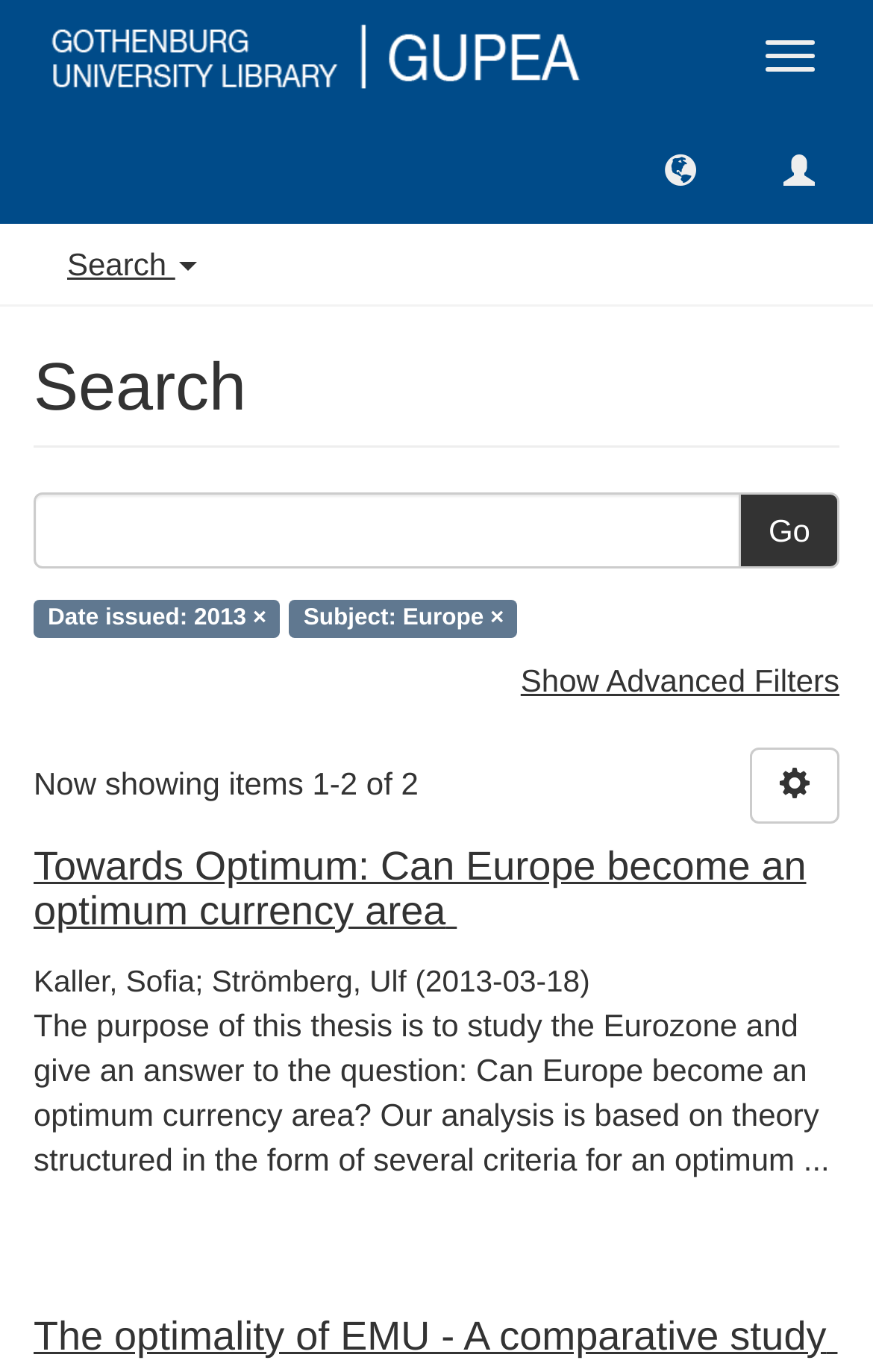Provide a brief response to the question using a single word or phrase: 
What is the date issued of the first search result?

2013-03-18